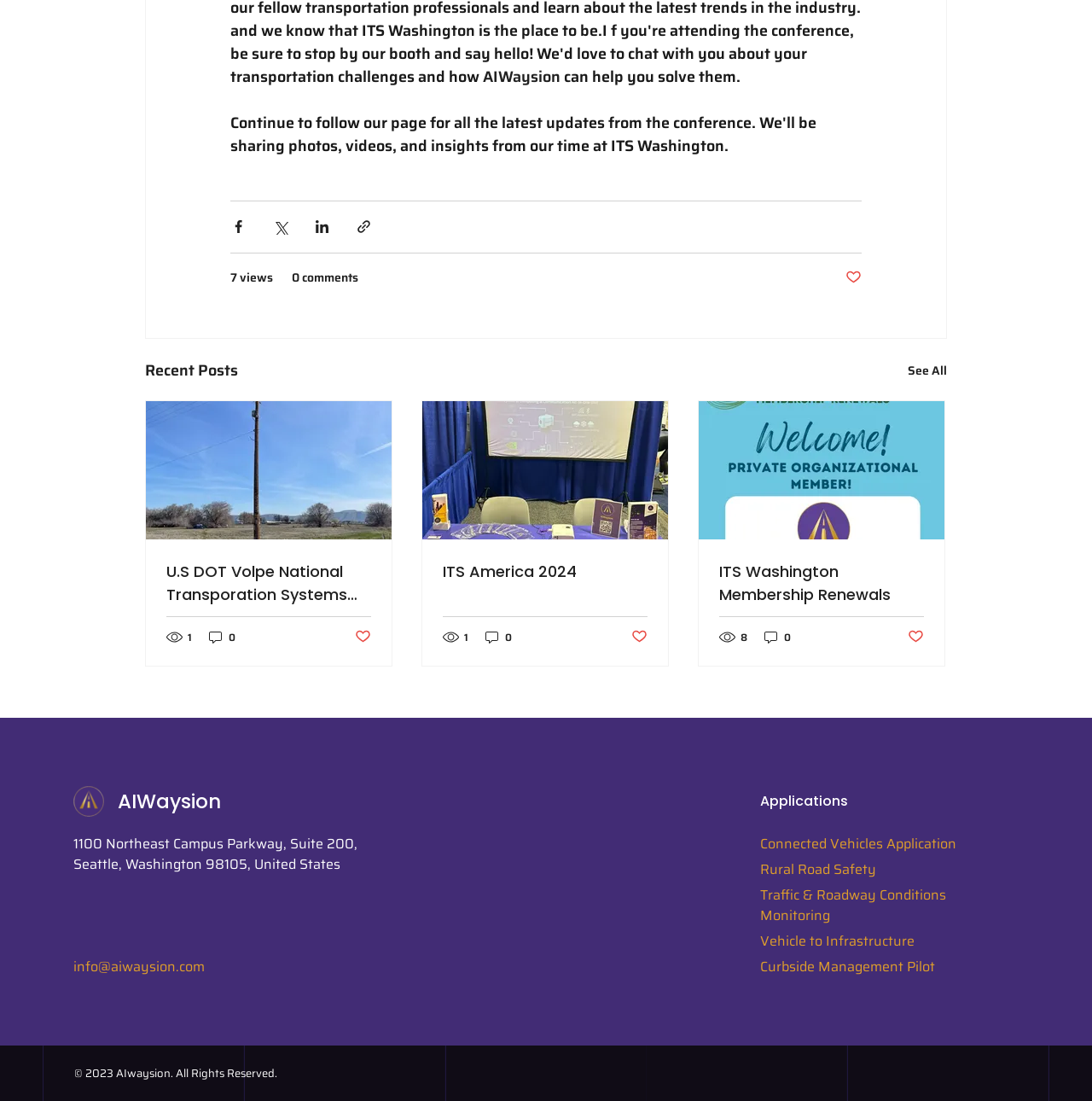How many comments does the second post have?
Based on the image, respond with a single word or phrase.

0 comments